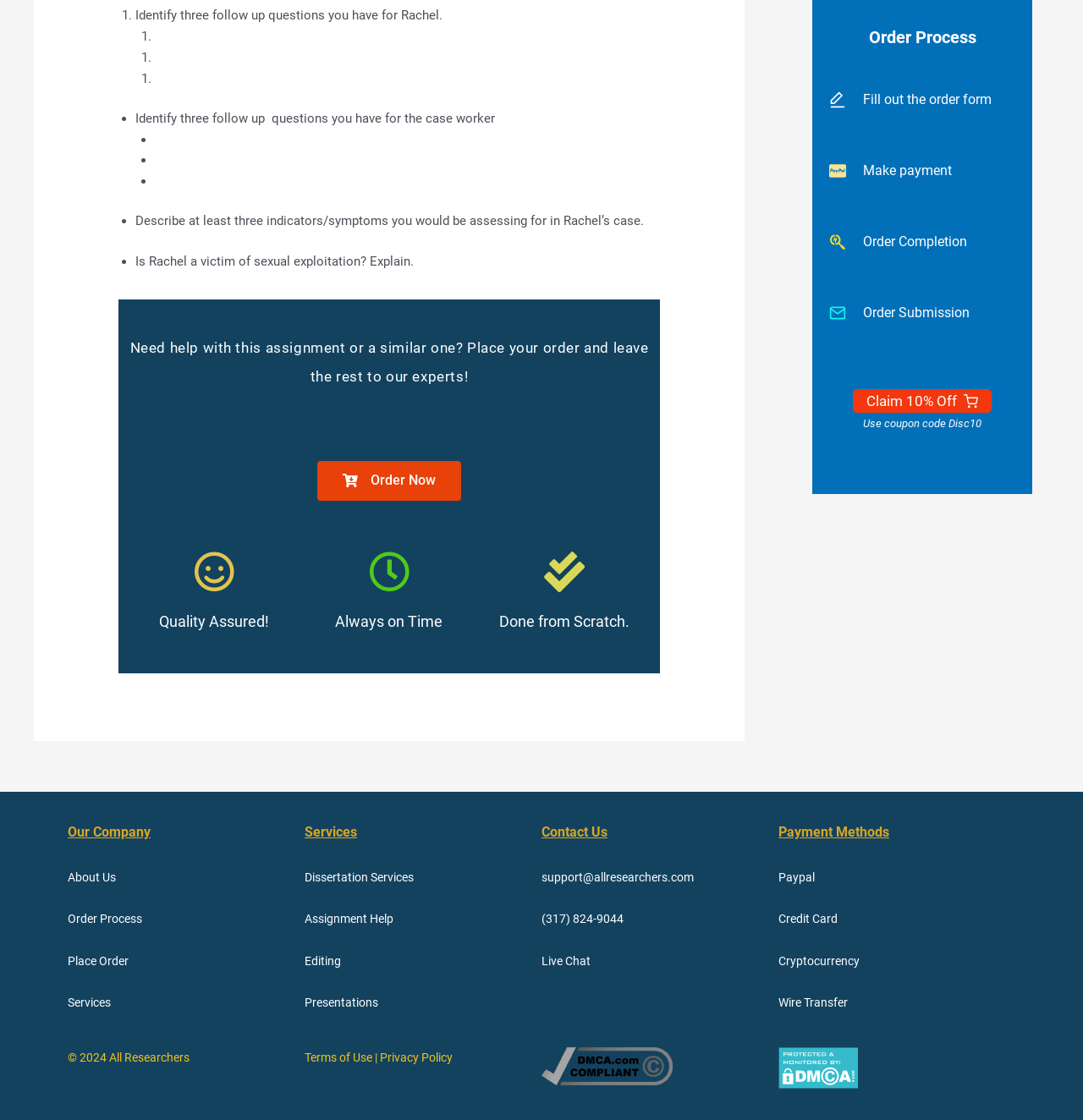What is the company's slogan?
Deliver a detailed and extensive answer to the question.

The company's slogan is 'Quality Assured!' which is mentioned in the heading section of the webpage, indicating the company's commitment to providing high-quality services.